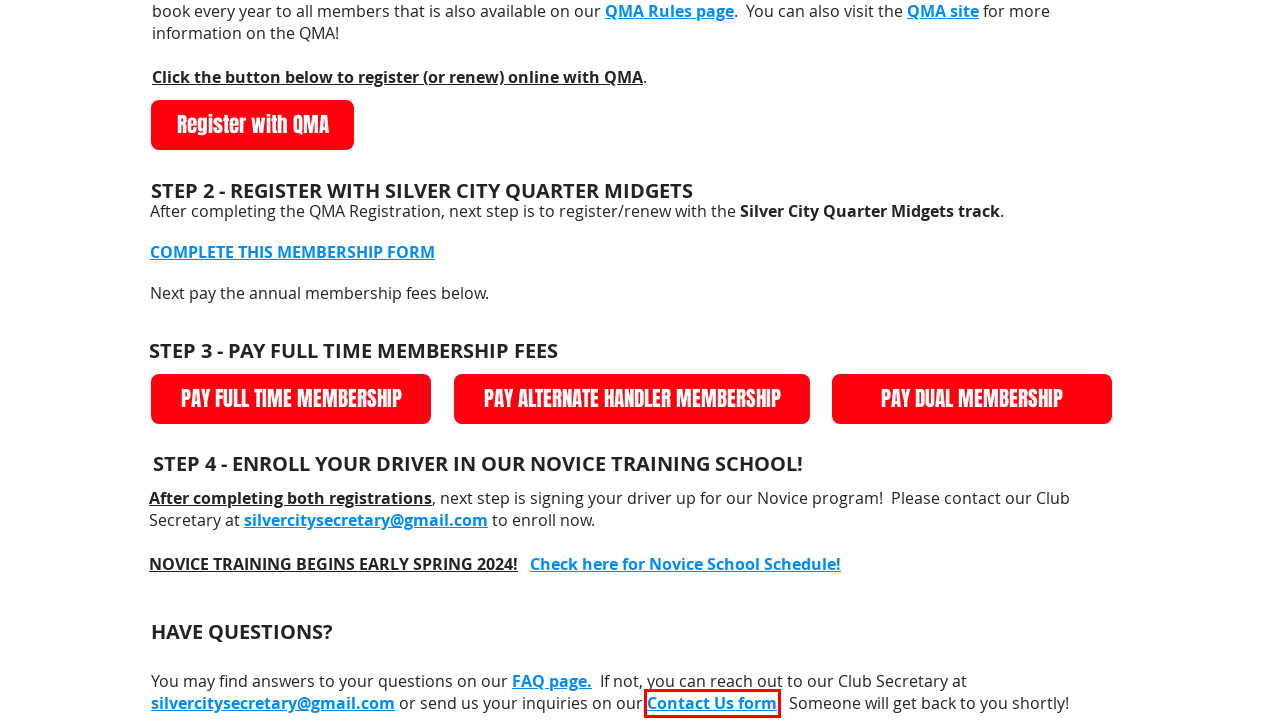You are provided with a screenshot of a webpage highlighting a UI element with a red bounding box. Choose the most suitable webpage description that matches the new page after clicking the element in the bounding box. Here are the candidates:
A. QMA RULES | Silver City QMC
B. Intuit QuickBooks
C. LOCATION | Silver City QMC
D. Motorsports Safe Race Cars - Quarter Midgets of America
E. CONTACT | Silver City QMC
F. Welcome | Meriden, CT | Silver City Quarter Midgets Track
G. FAQS | Silver City QMC
H. NOVICE SCHOOL SCHEDULE  | Silver City QMC

E